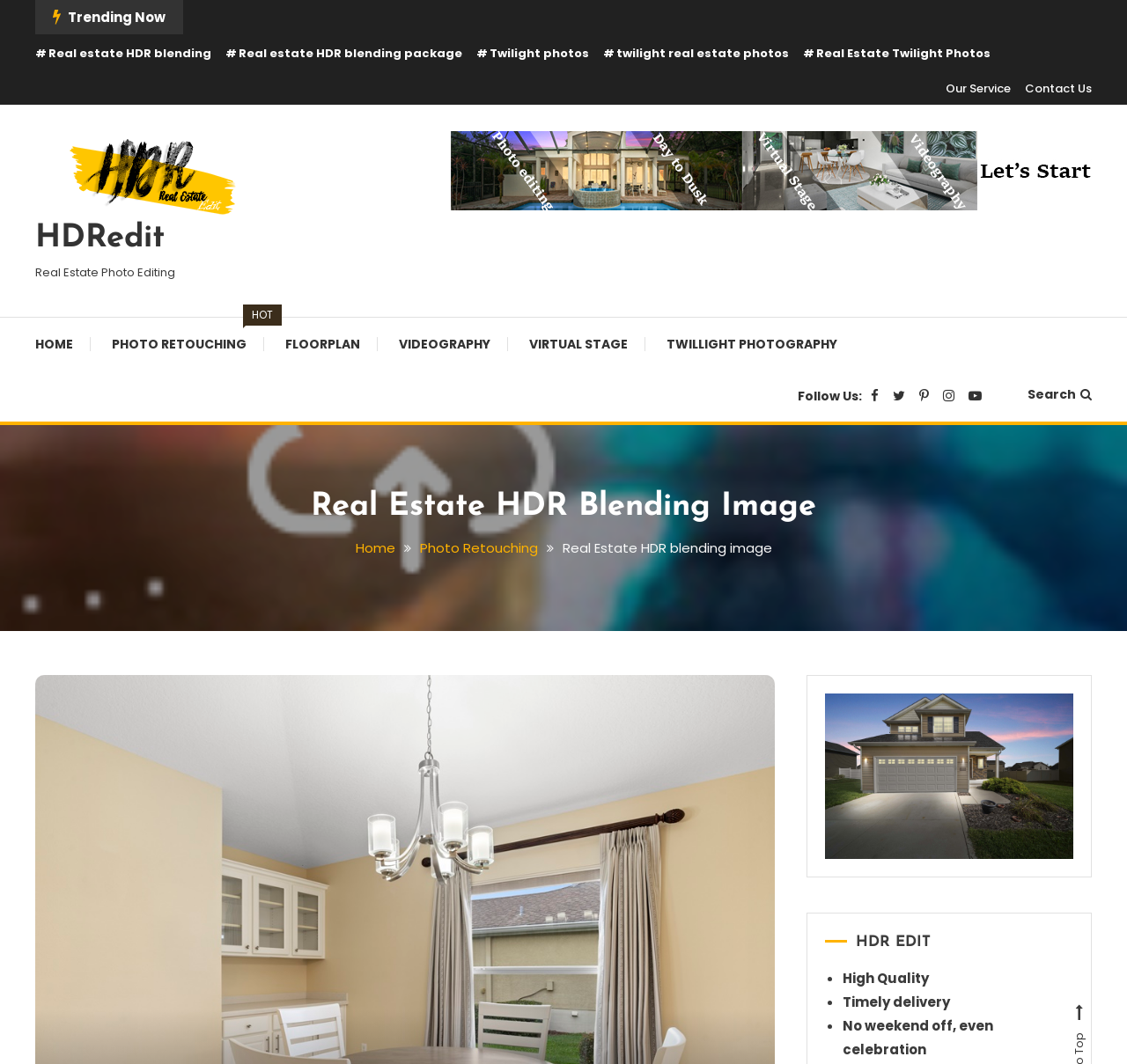What is the main service offered by this website?
Look at the image and answer with only one word or phrase.

Real Estate Photo Editing